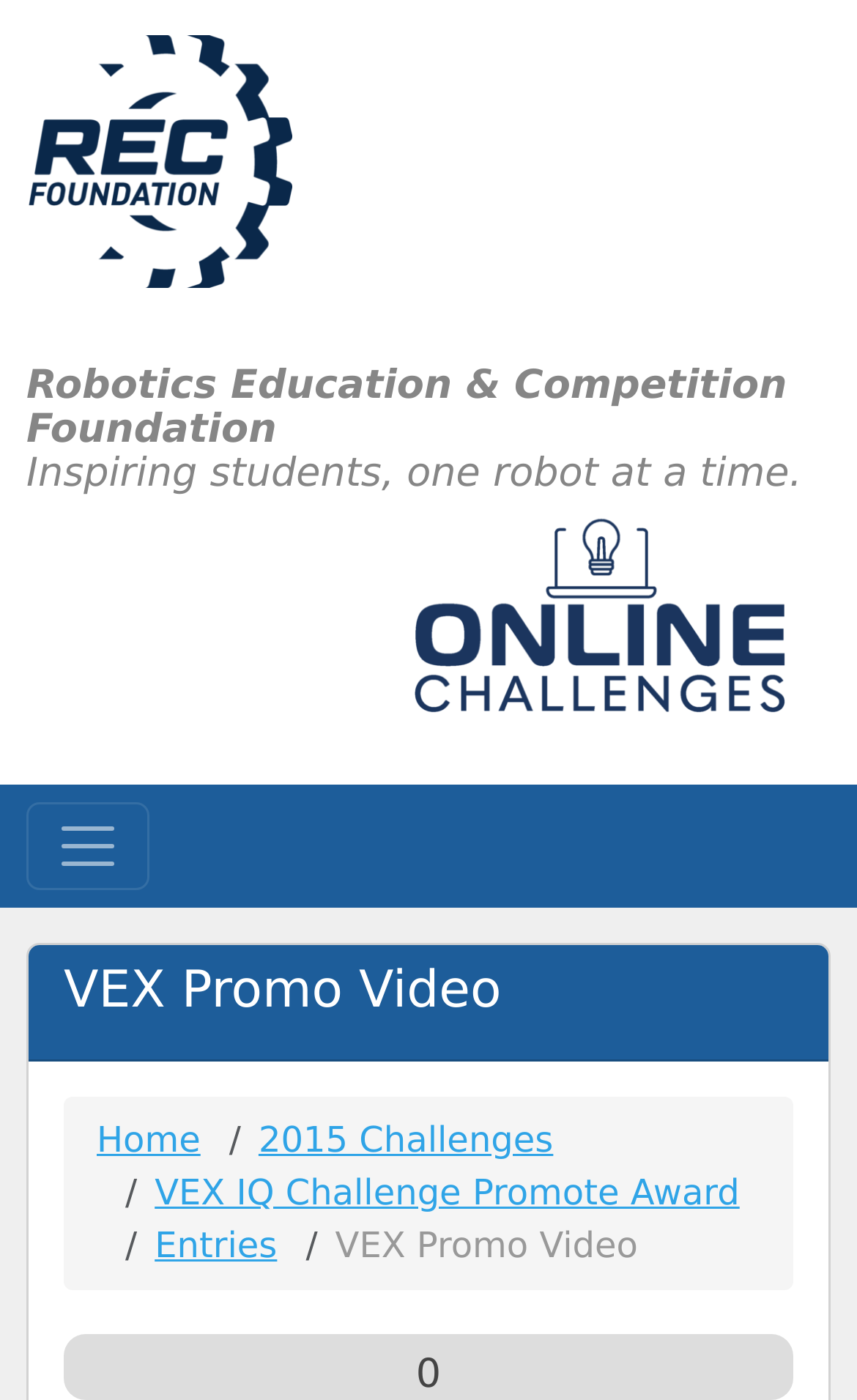Answer this question using a single word or a brief phrase:
What is the theme of the challenges?

Robotics